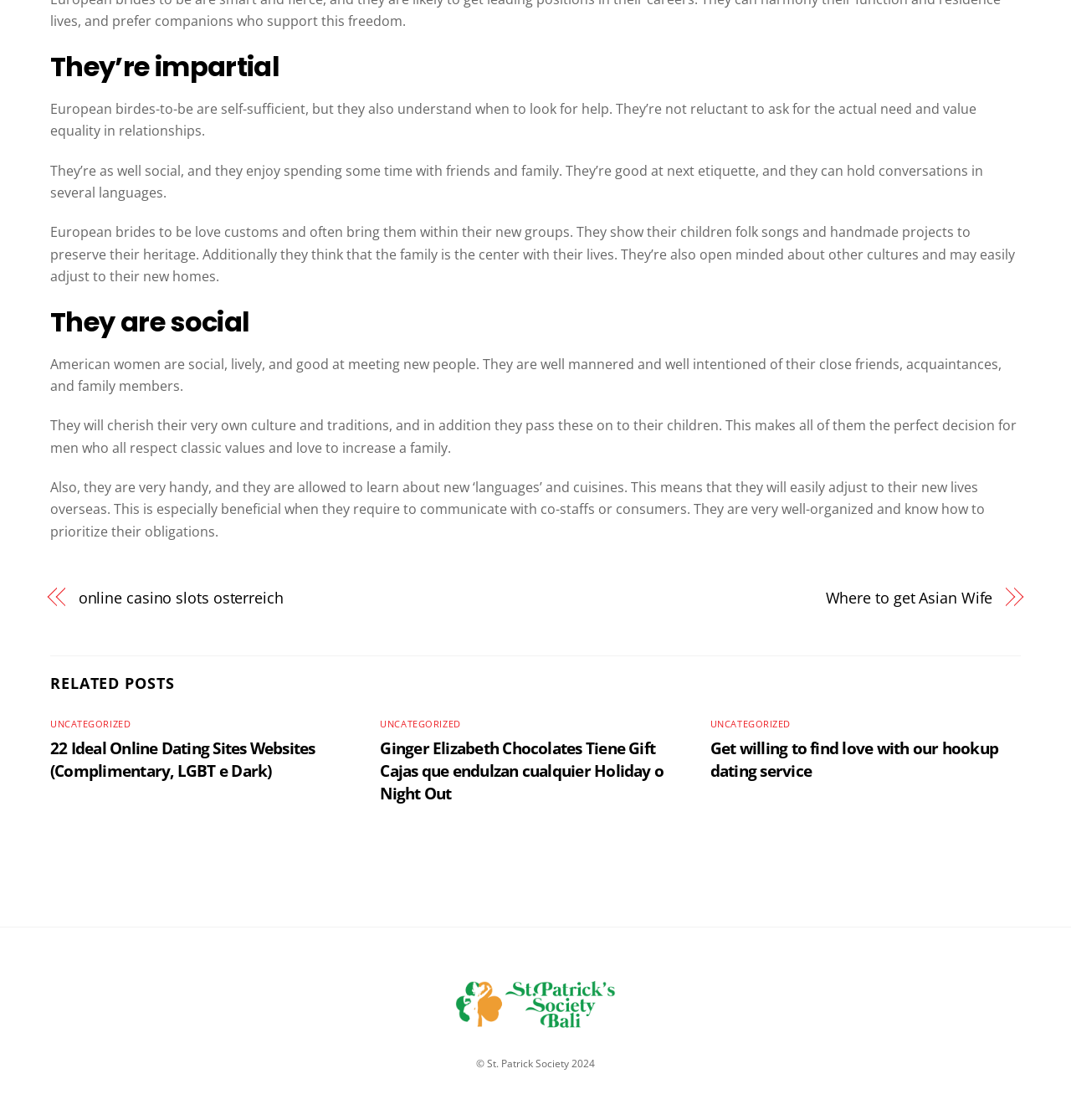Determine the bounding box coordinates of the region to click in order to accomplish the following instruction: "Read '22 Ideal Online Dating Sites Websites (Complimentary, LGBT e Dark)'". Provide the coordinates as four float numbers between 0 and 1, specifically [left, top, right, bottom].

[0.047, 0.658, 0.294, 0.698]